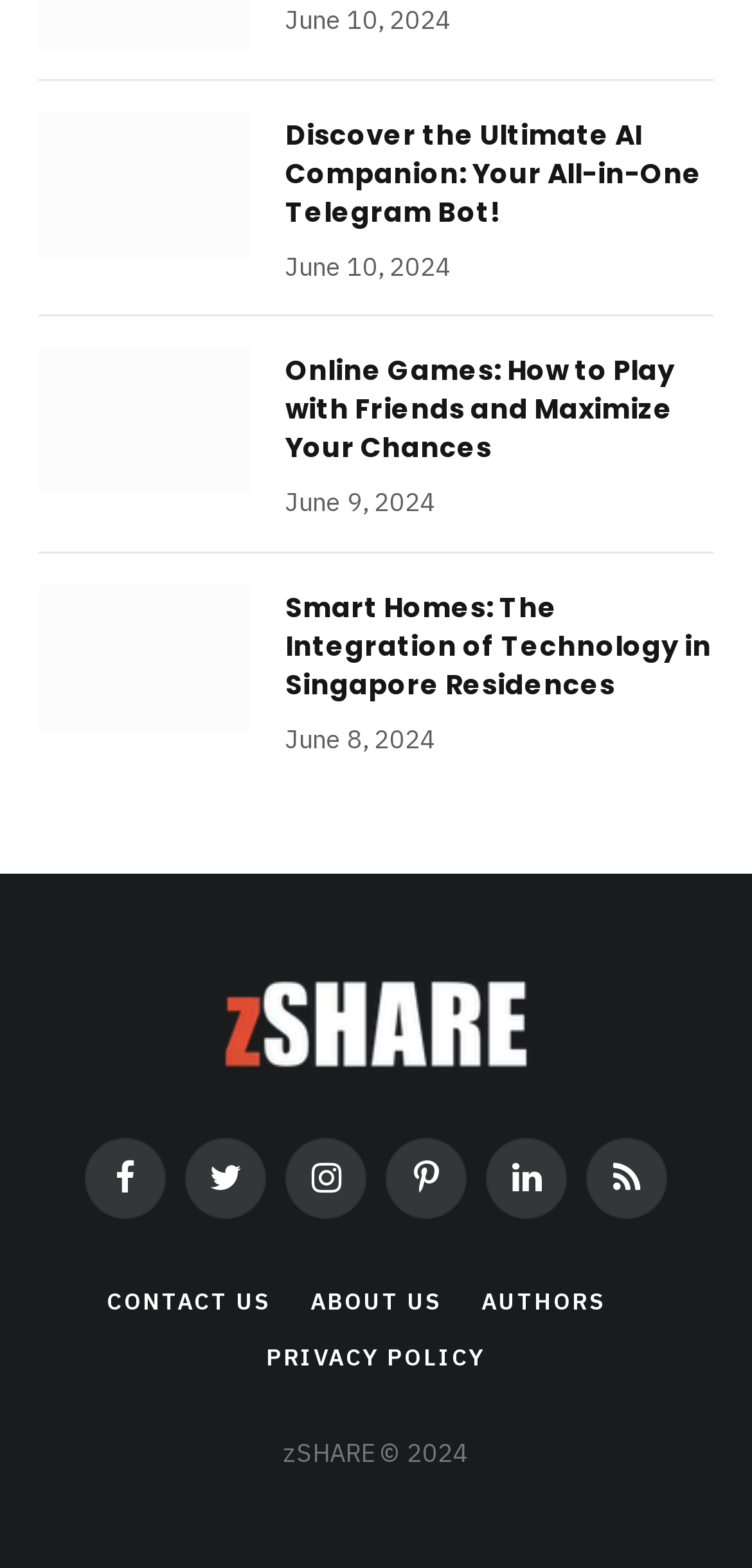Determine the bounding box coordinates of the element's region needed to click to follow the instruction: "Contact us". Provide these coordinates as four float numbers between 0 and 1, formatted as [left, top, right, bottom].

[0.142, 0.82, 0.361, 0.839]